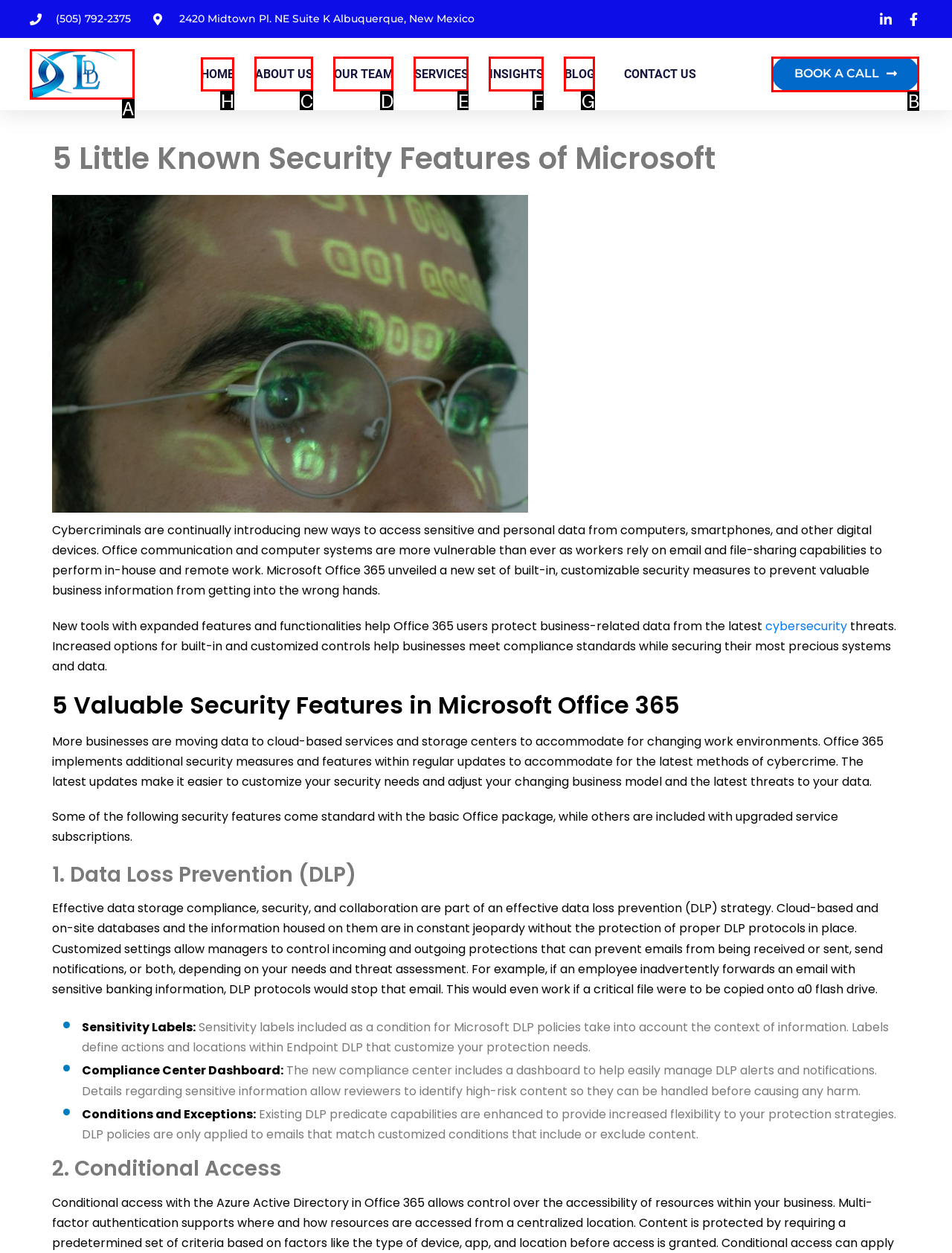Select the appropriate HTML element to click on to finish the task: Click the 'HOME' link.
Answer with the letter corresponding to the selected option.

H